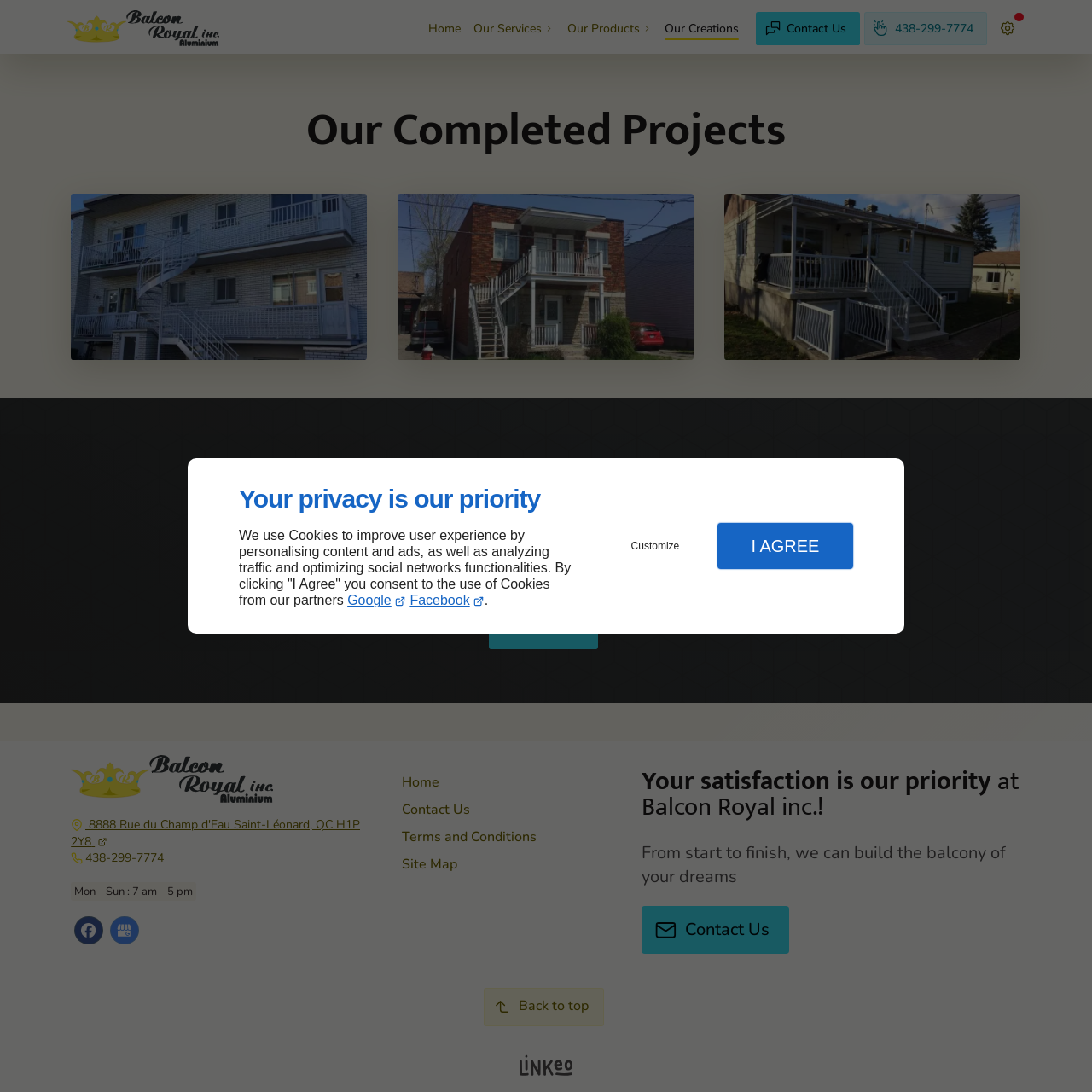Describe extensively the image that is situated inside the red border.

The image showcases one of the completed projects by Balcon Royal Inc., highlighting their expertise in the sale, installation, and renovation of balconies. This visually striking piece promotes the company's offerings in Montreal, including various styles of balconies designed to enhance both aesthetics and functionality. Tailored for residential needs, Balcon Royal Inc. emphasizes quality craftsmanship and customer satisfaction in their work. This project reflects their commitment to creating beautiful outdoor spaces that elevate living environments in areas like Saint-Léonard and beyond.